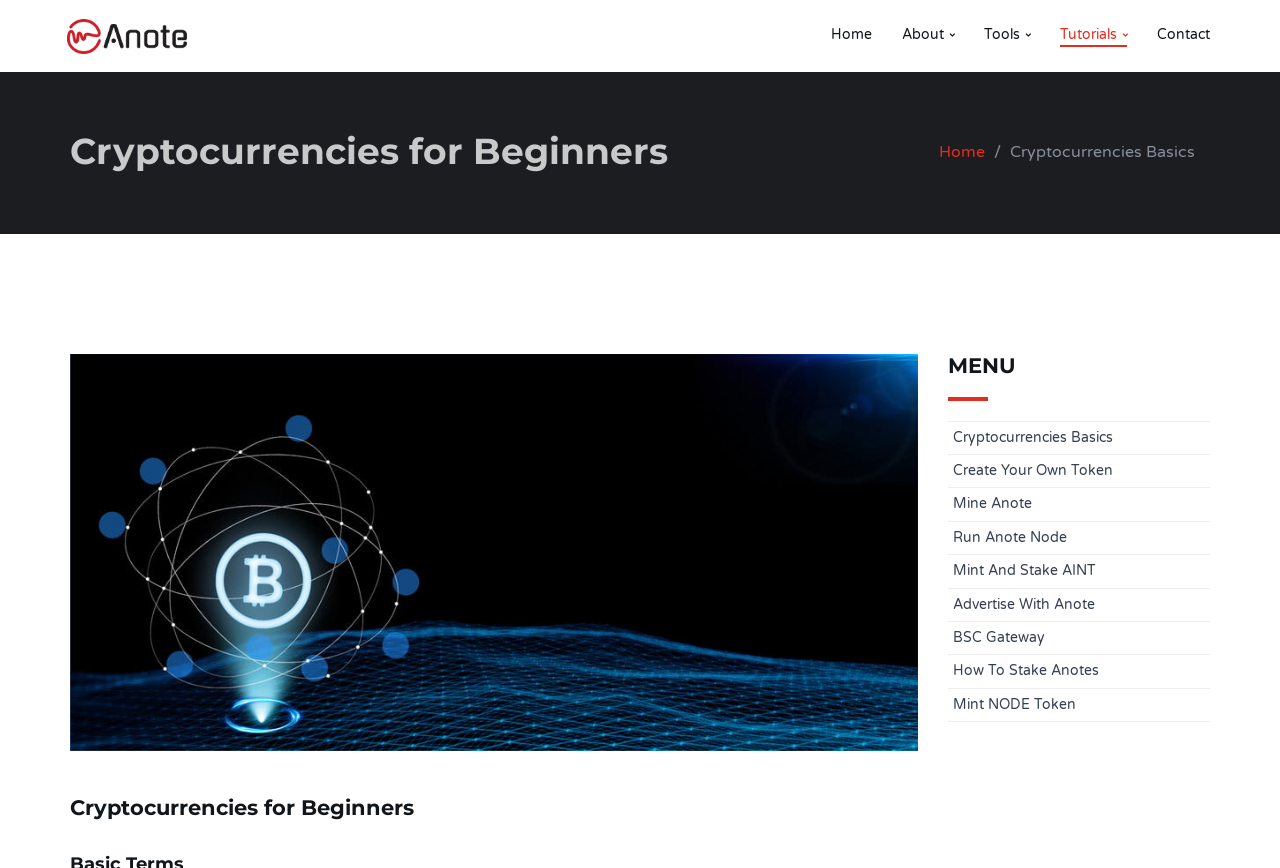What is the name of the cryptocurrency mentioned on this webpage?
Based on the screenshot, respond with a single word or phrase.

Anote